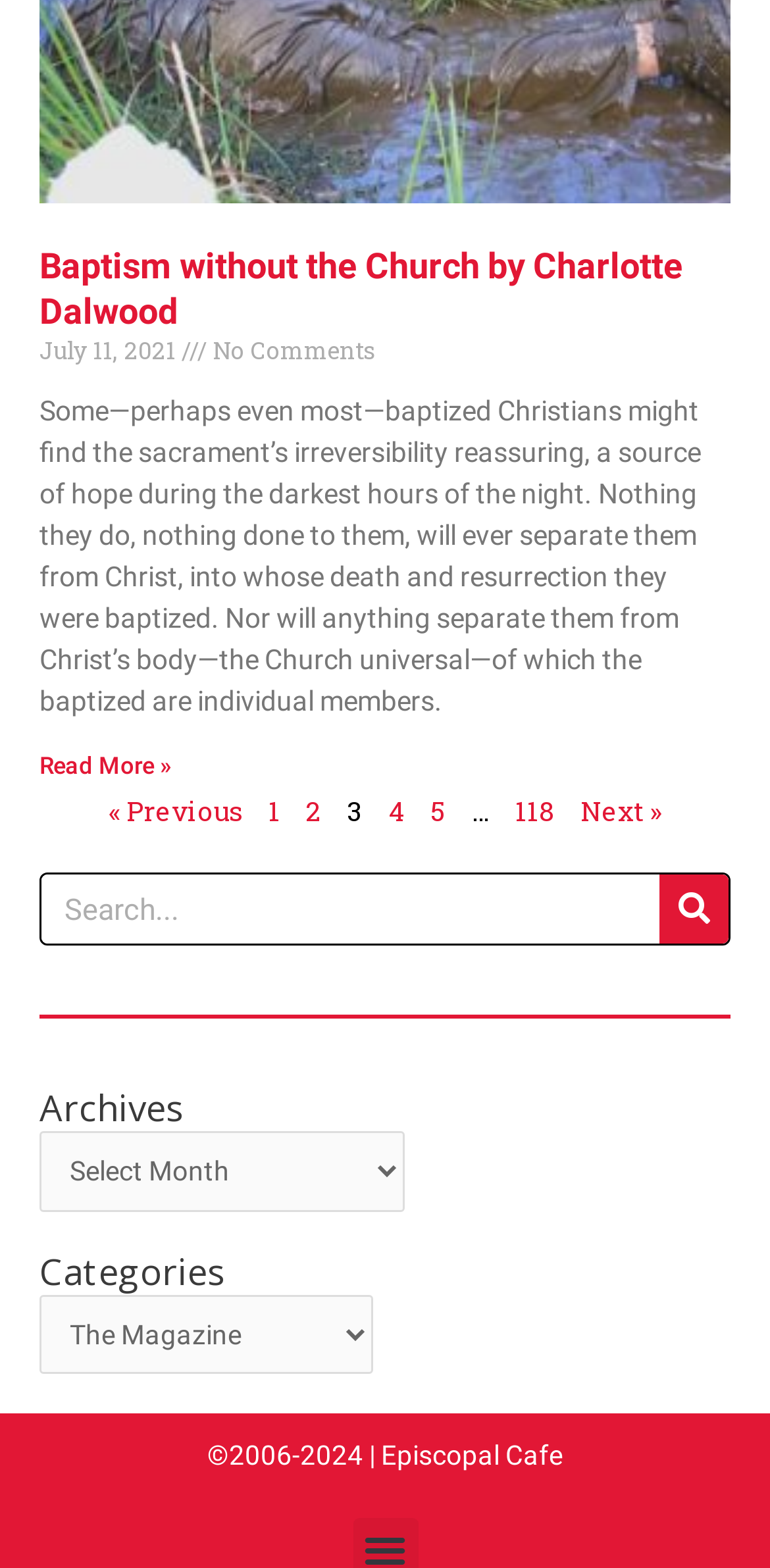Extract the bounding box coordinates for the UI element described by the text: "Page4". The coordinates should be in the form of [left, top, right, bottom] with values between 0 and 1.

[0.505, 0.506, 0.526, 0.528]